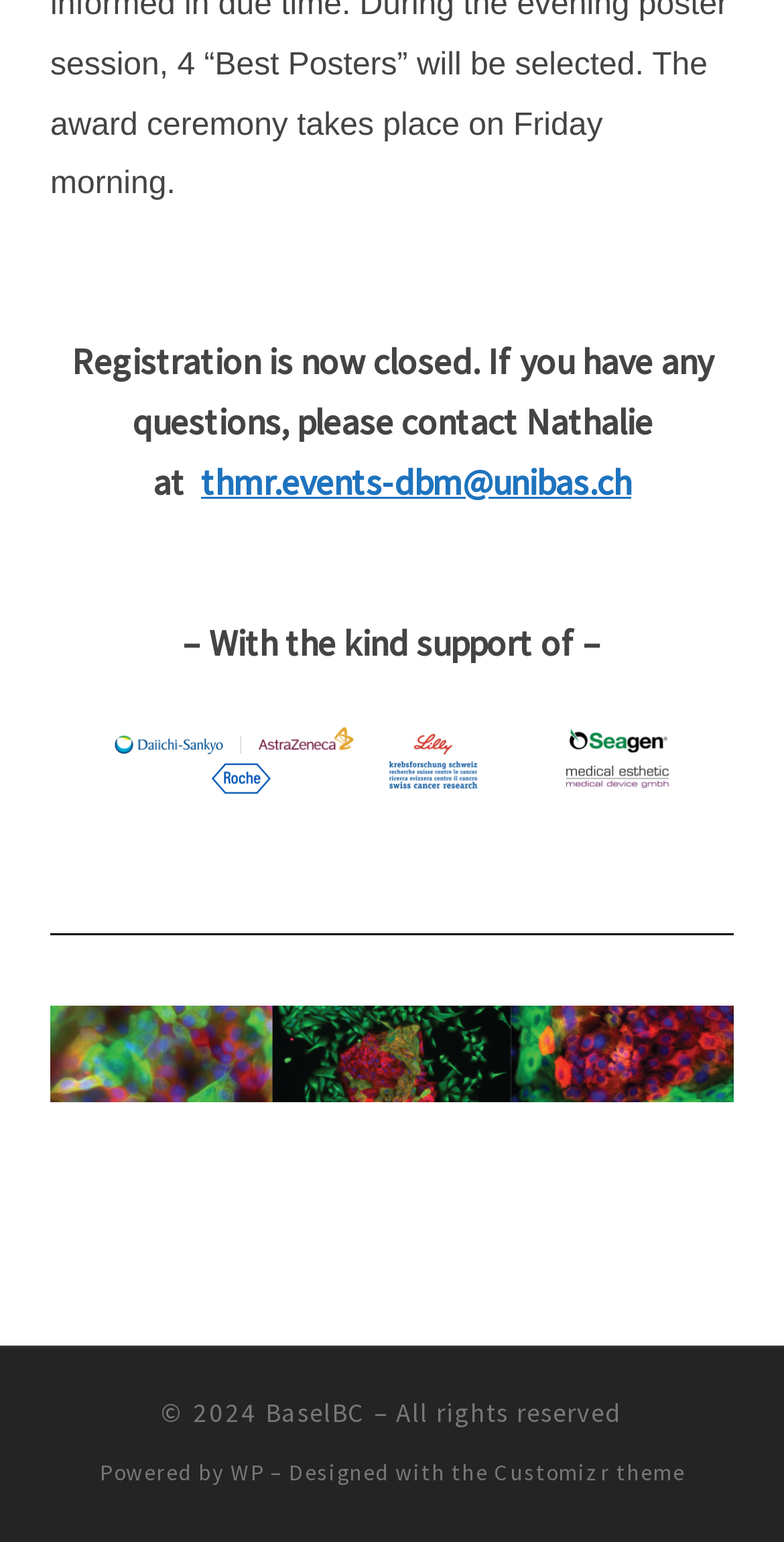What is the copyright year of the webpage?
Based on the image, give a one-word or short phrase answer.

2024